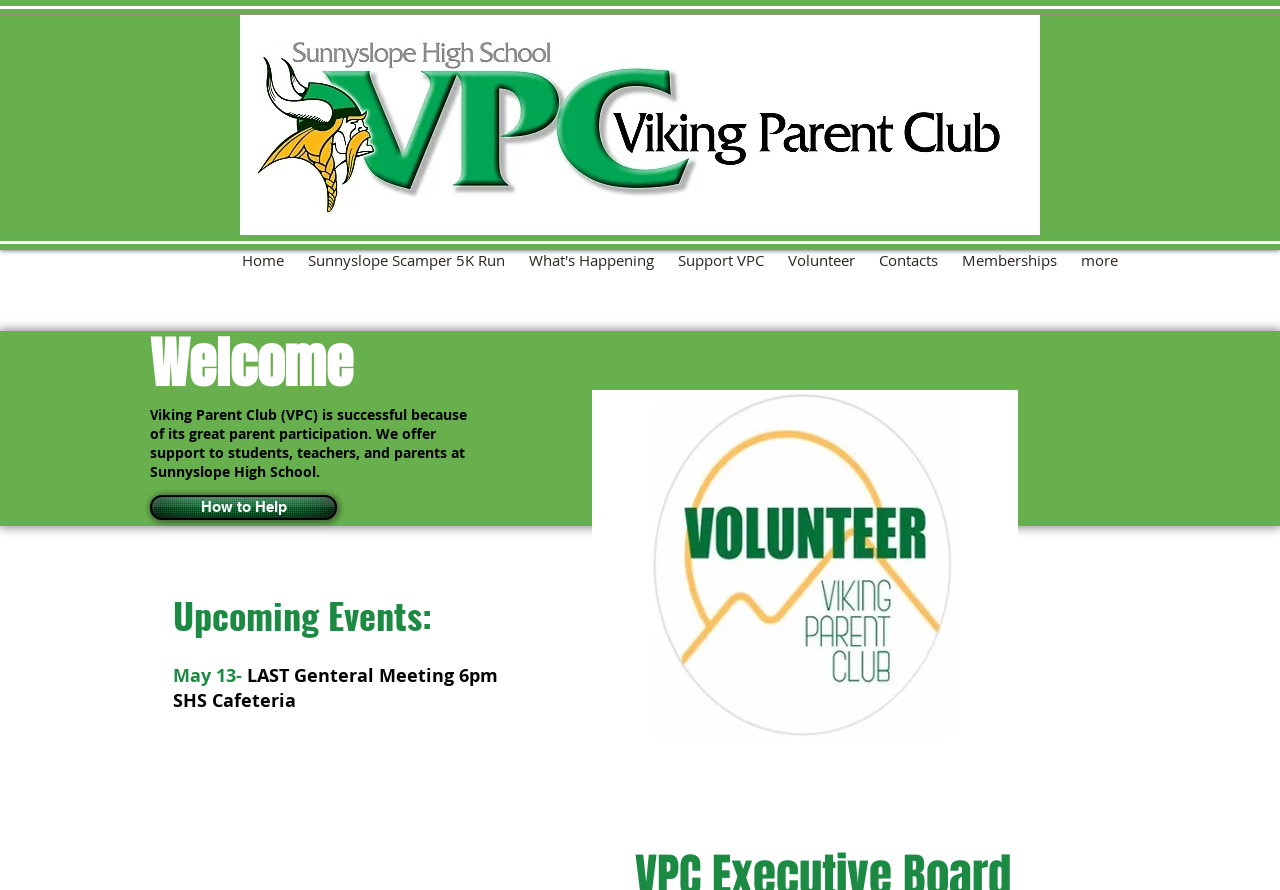What is the image on the right side of the webpage?
Based on the screenshot, give a detailed explanation to answer the question.

The image on the right side of the webpage is 'mtn.jpg' because it is located at the right side of the webpage, and its bounding box coordinates are [0.463, 0.438, 0.795, 0.837].